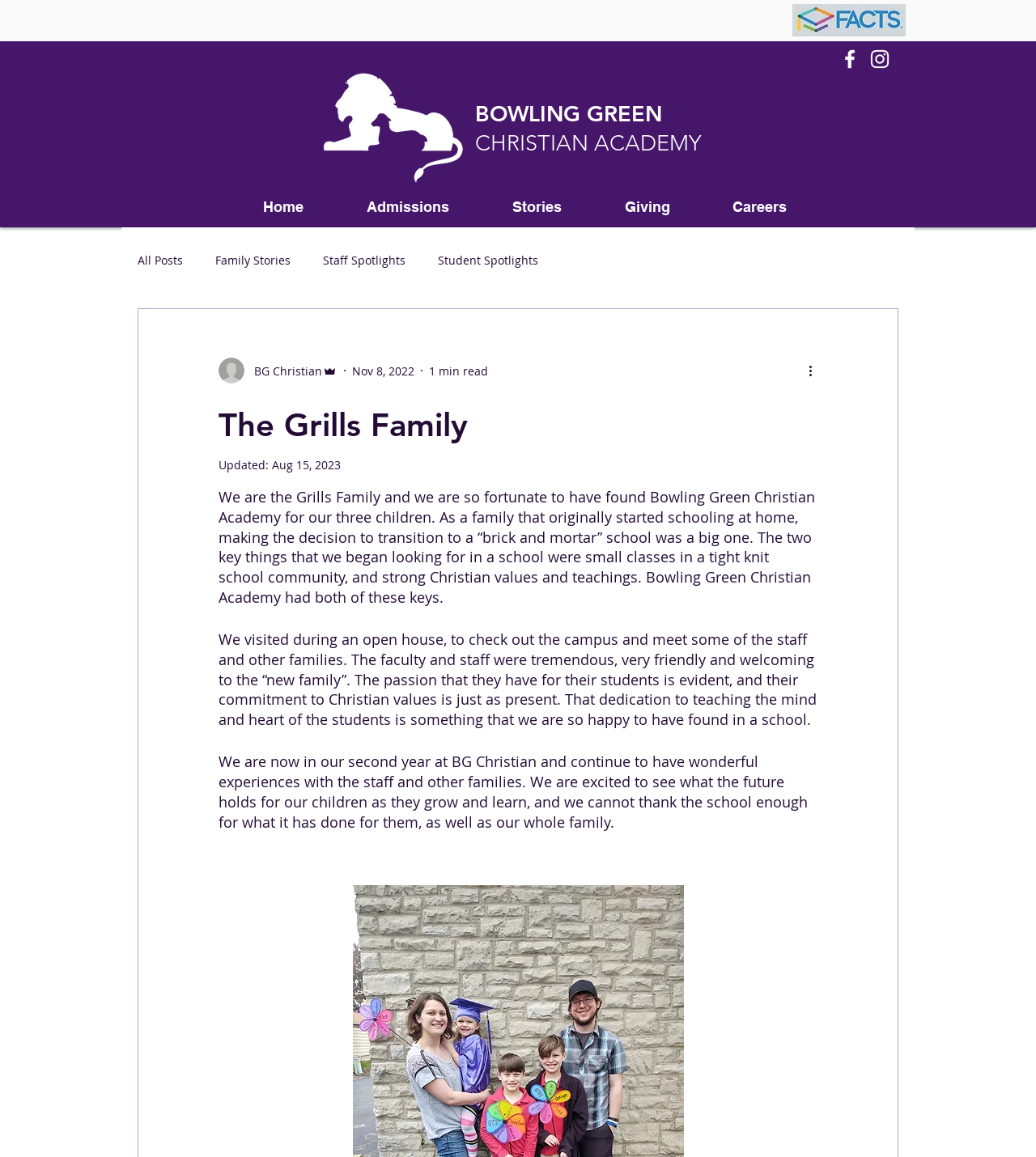Describe every aspect of the webpage in a detailed manner.

The webpage is about the Grills Family's experience with Bowling Green Christian Academy. At the top left corner, there is a FACTS logo and link, accompanied by a social bar with Facebook and Instagram icons. Below the social bar, there is a navigation menu with links to "Home", "Admissions", "Stories", "Giving", and "Careers".

On the left side of the page, there is a secondary navigation menu with links to "All Posts", "Family Stories", "Staff Spotlights", and "Student Spotlights" under the "blog" category. Below this menu, there is a section with a writer's picture, followed by the writer's name "BG Christian Admin" and the date "Nov 8, 2022". There is also a "More actions" button and a "1 min read" label.

The main content of the page is a testimonial from the Grills Family, which is divided into three paragraphs. The first paragraph explains how they found Bowling Green Christian Academy and what they were looking for in a school. The second paragraph describes their experience visiting the school during an open house and meeting the staff and other families. The third paragraph expresses their satisfaction with the school and their excitement for their children's future.

Throughout the page, there are several images, including the FACTS logo, social media icons, and the writer's picture. The overall layout is organized, with clear headings and concise text.